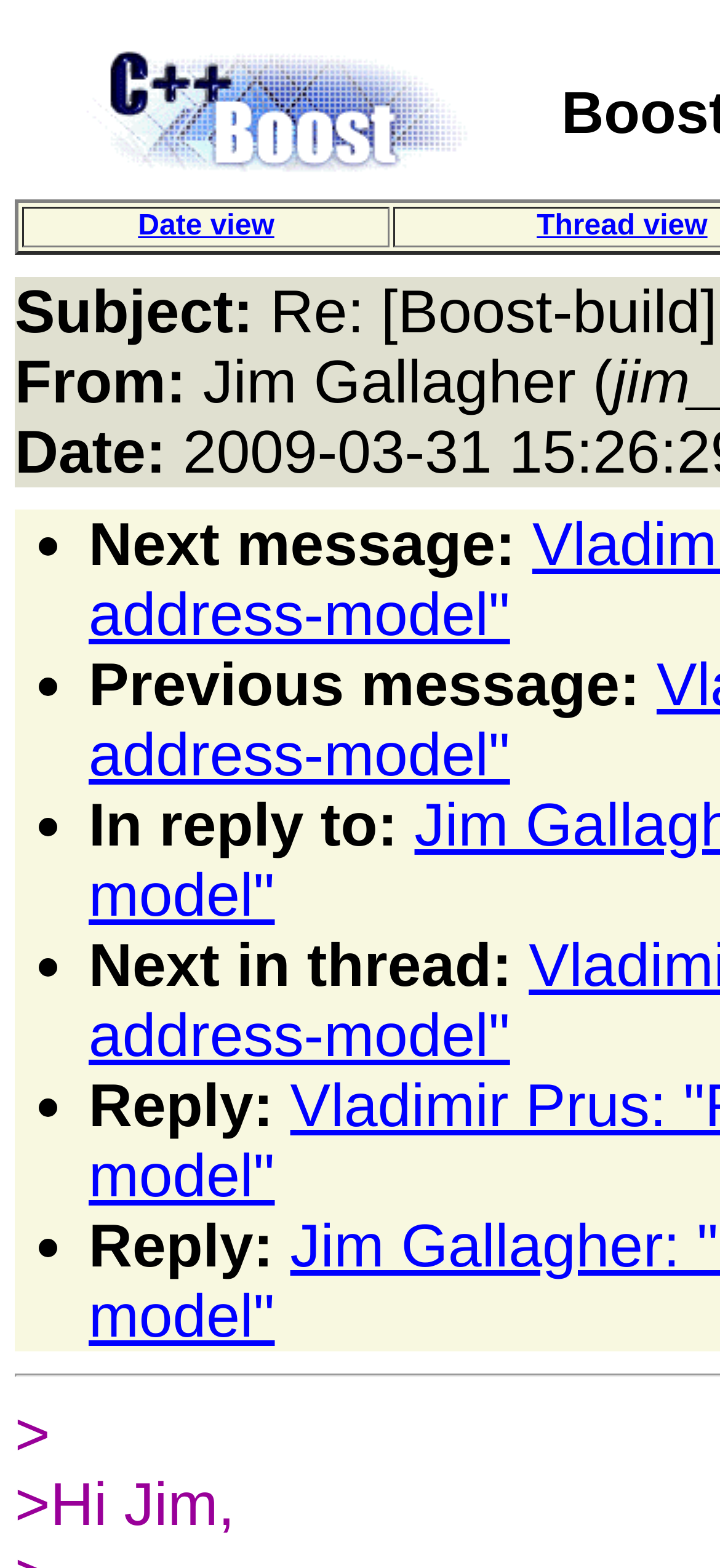Given the description: "alt="Boost logo"", determine the bounding box coordinates of the UI element. The coordinates should be formatted as four float numbers between 0 and 1, [left, top, right, bottom].

[0.038, 0.104, 0.749, 0.124]